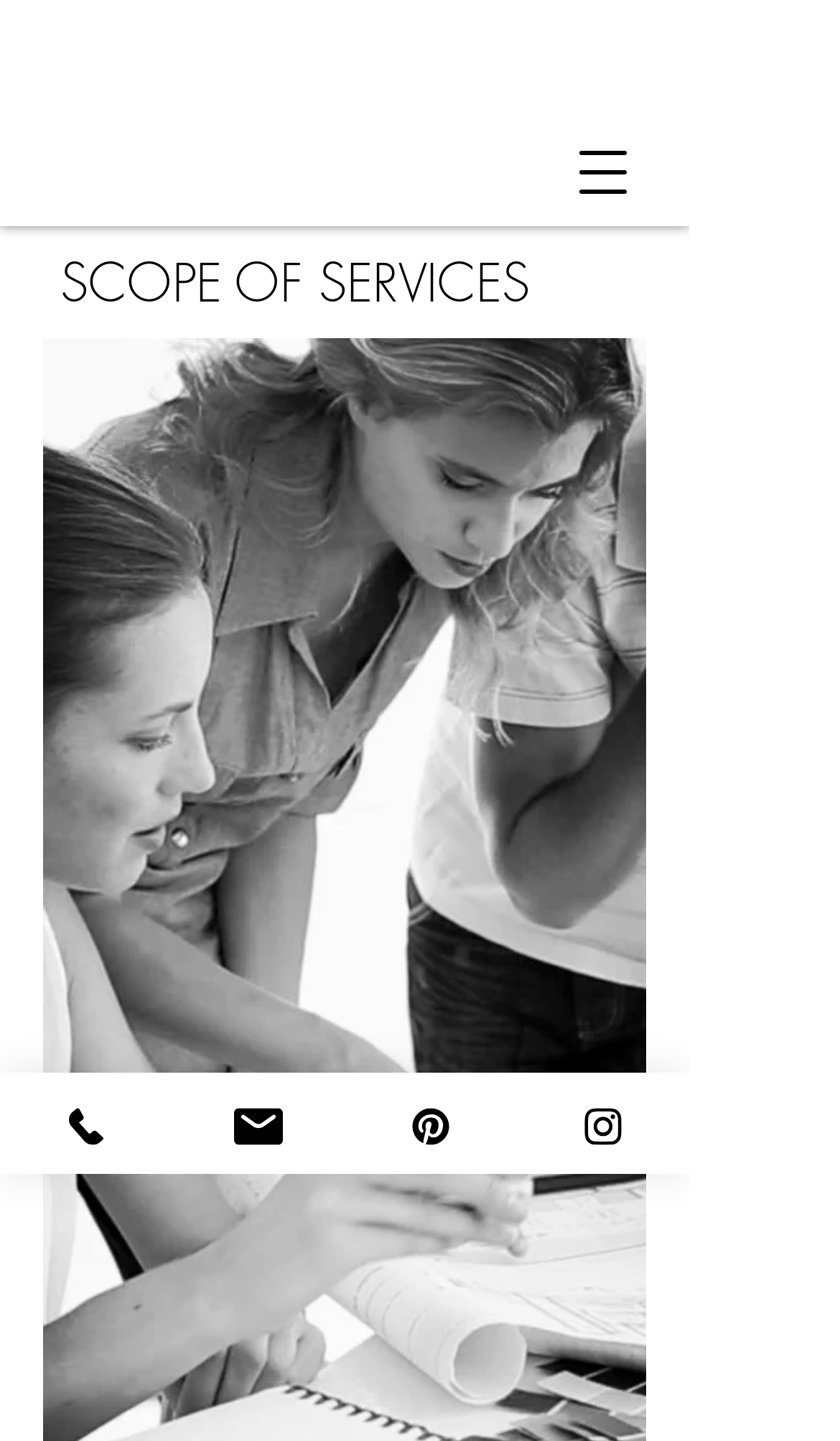Respond with a single word or phrase for the following question: 
What is the general topic of the webpage?

Services